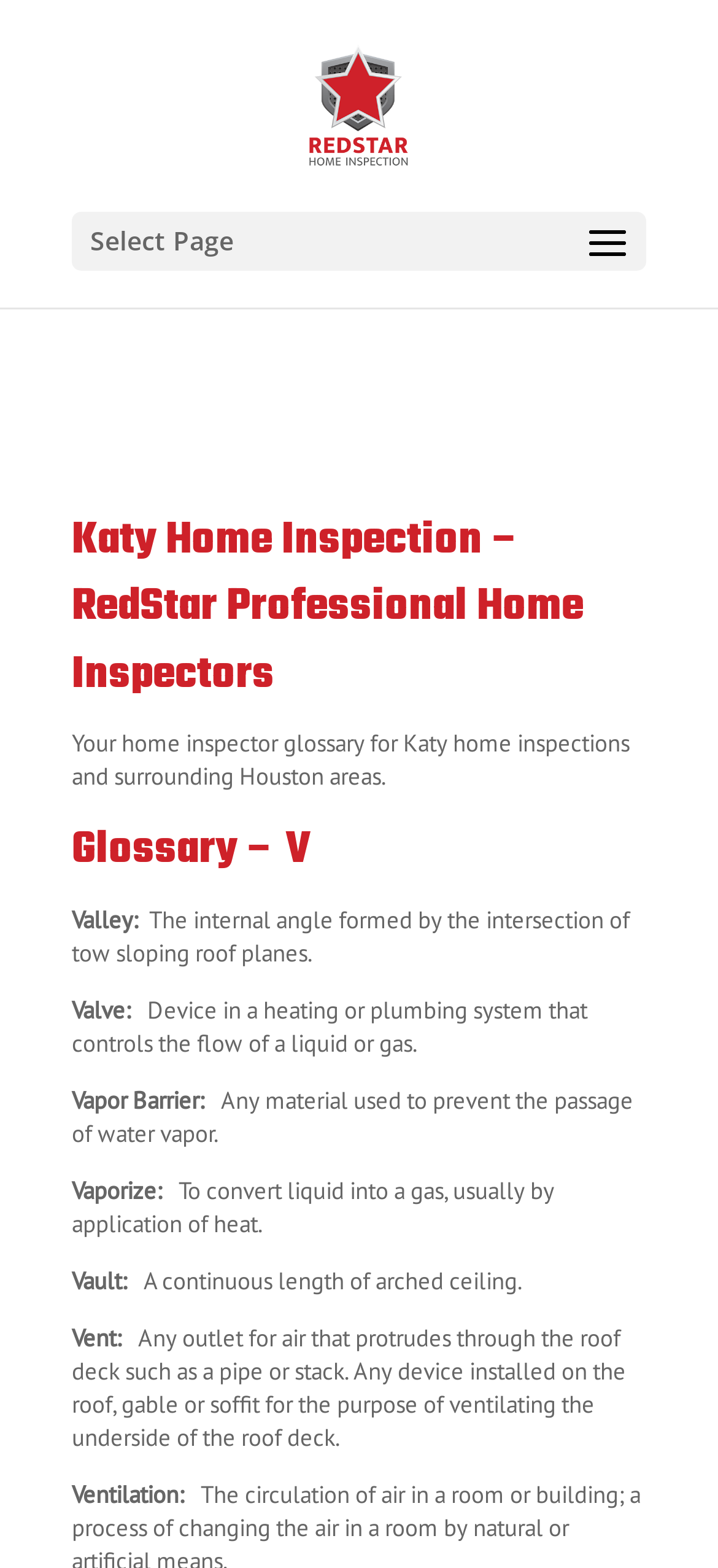Detail the various sections and features present on the webpage.

The webpage is a glossary page for home inspections, specifically focused on terms starting with the letter "V". At the top, there is a link to "Red Star Home Inspection" accompanied by an image with the same name, positioned near the top left corner of the page. 

Below this, there is a static text "Select Page" located near the top left quarter of the page. 

The main content of the page is divided into sections, with headings and static text describing various terms related to home inspections. The first heading, "Katy Home Inspection – RedStar Professional Home Inspectors", is located near the top quarter of the page, followed by a brief description of the page's purpose. 

The main glossary section starts with the heading "Glossary – V", located near the middle of the page. This section contains several terms starting with the letter "V", each with a brief description. The terms are listed in alphabetical order, with the descriptions provided in a concise and clear manner. The terms include "Valley", "Valve", "Vapor Barrier", "Vaporize", "Vault", and "Vent", among others. Each term is followed by a brief explanation or definition, providing users with a quick reference guide for home inspection-related terminology.